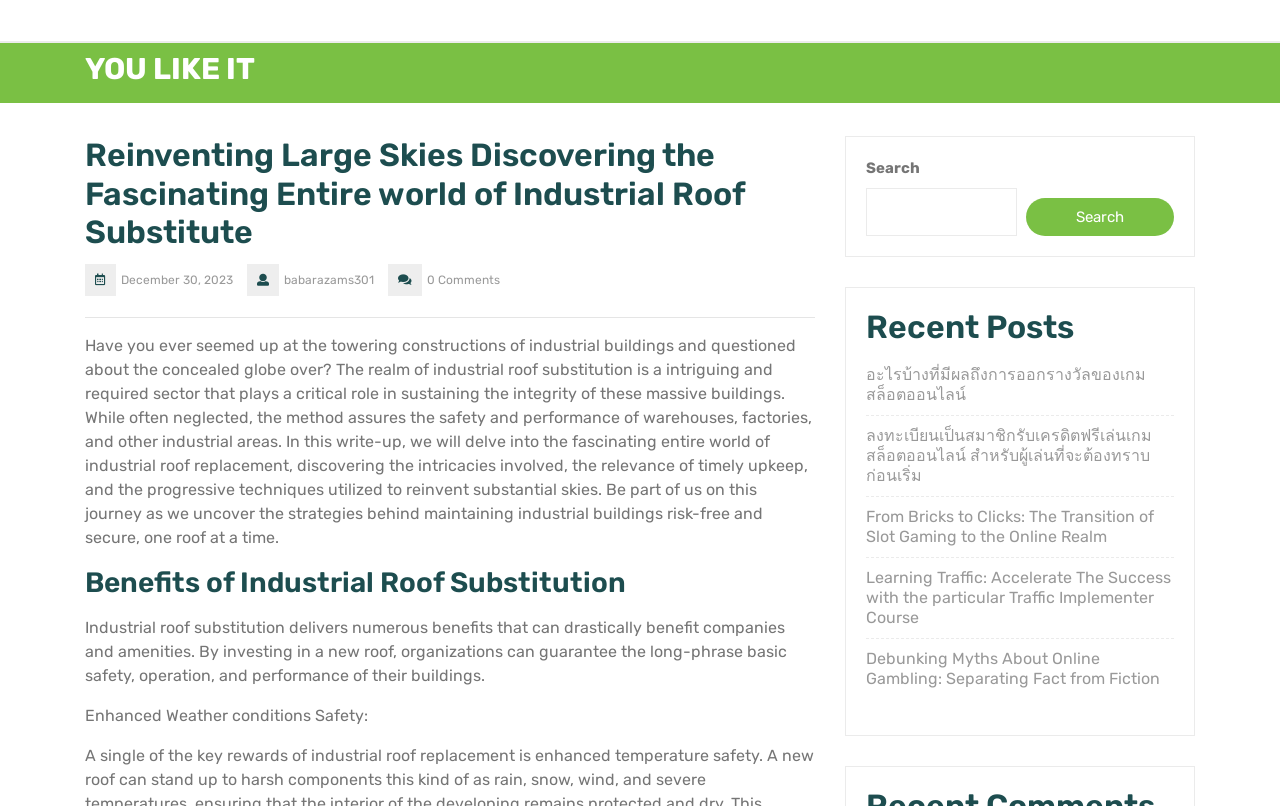Pinpoint the bounding box coordinates of the clickable area necessary to execute the following instruction: "View the 'Recent Posts' section". The coordinates should be given as four float numbers between 0 and 1, namely [left, top, right, bottom].

[0.677, 0.383, 0.917, 0.43]